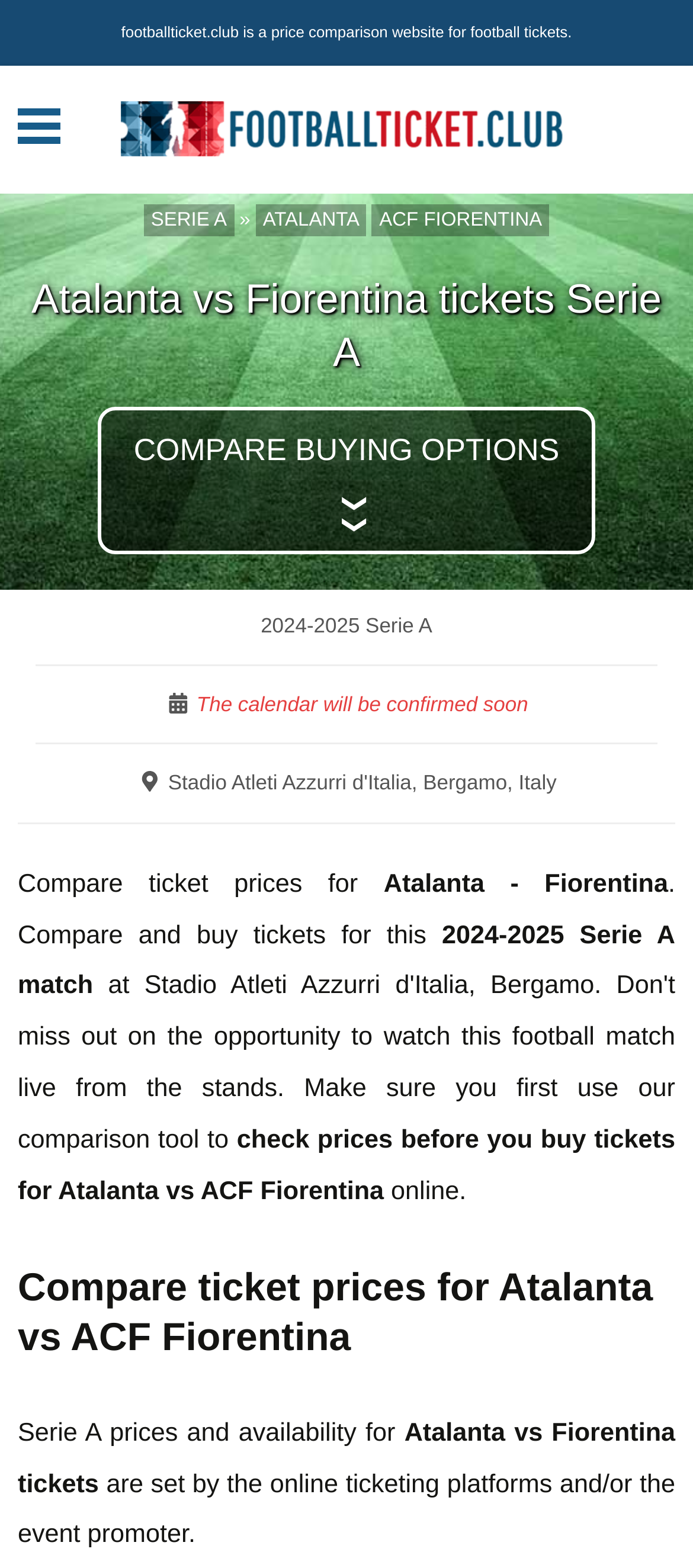Which teams are playing in the match?
Using the image as a reference, answer the question in detail.

The webpage explicitly mentions the teams playing in the match, specifically in the text 'Atalanta vs Fiorentina tickets Serie A' and 'Compare ticket prices for Atalanta vs ACF Fiorentina'.